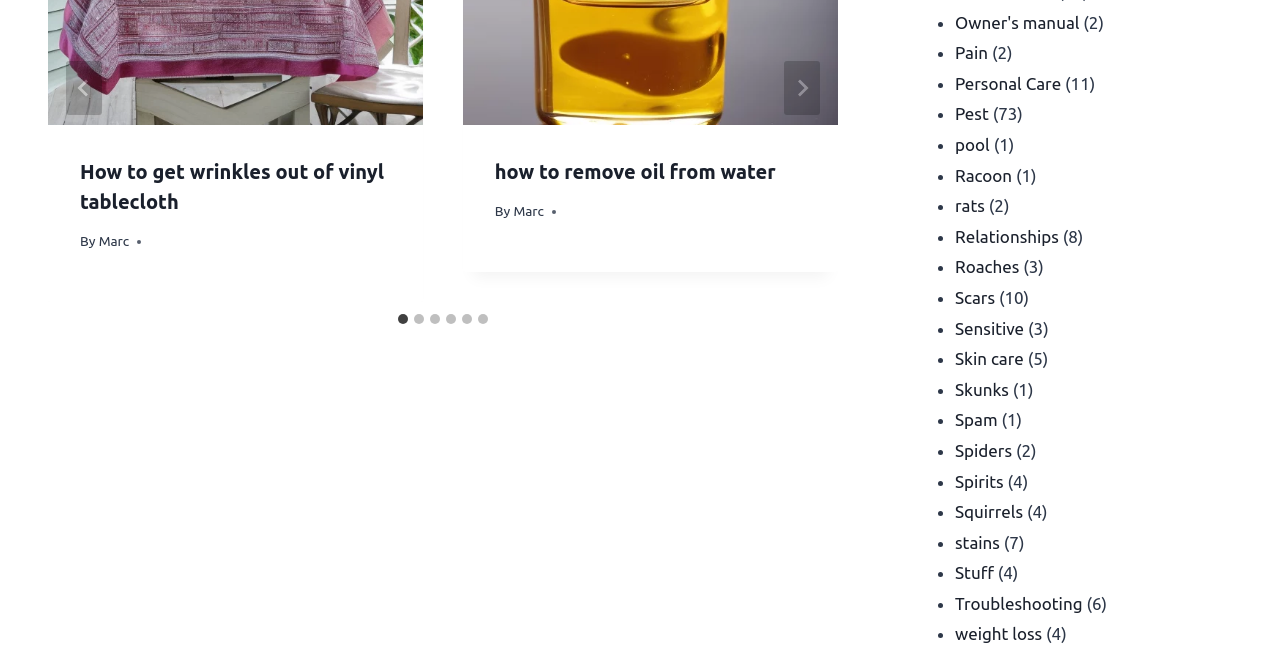How many articles are there in the category 'Pest'?
Answer briefly with a single word or phrase based on the image.

73